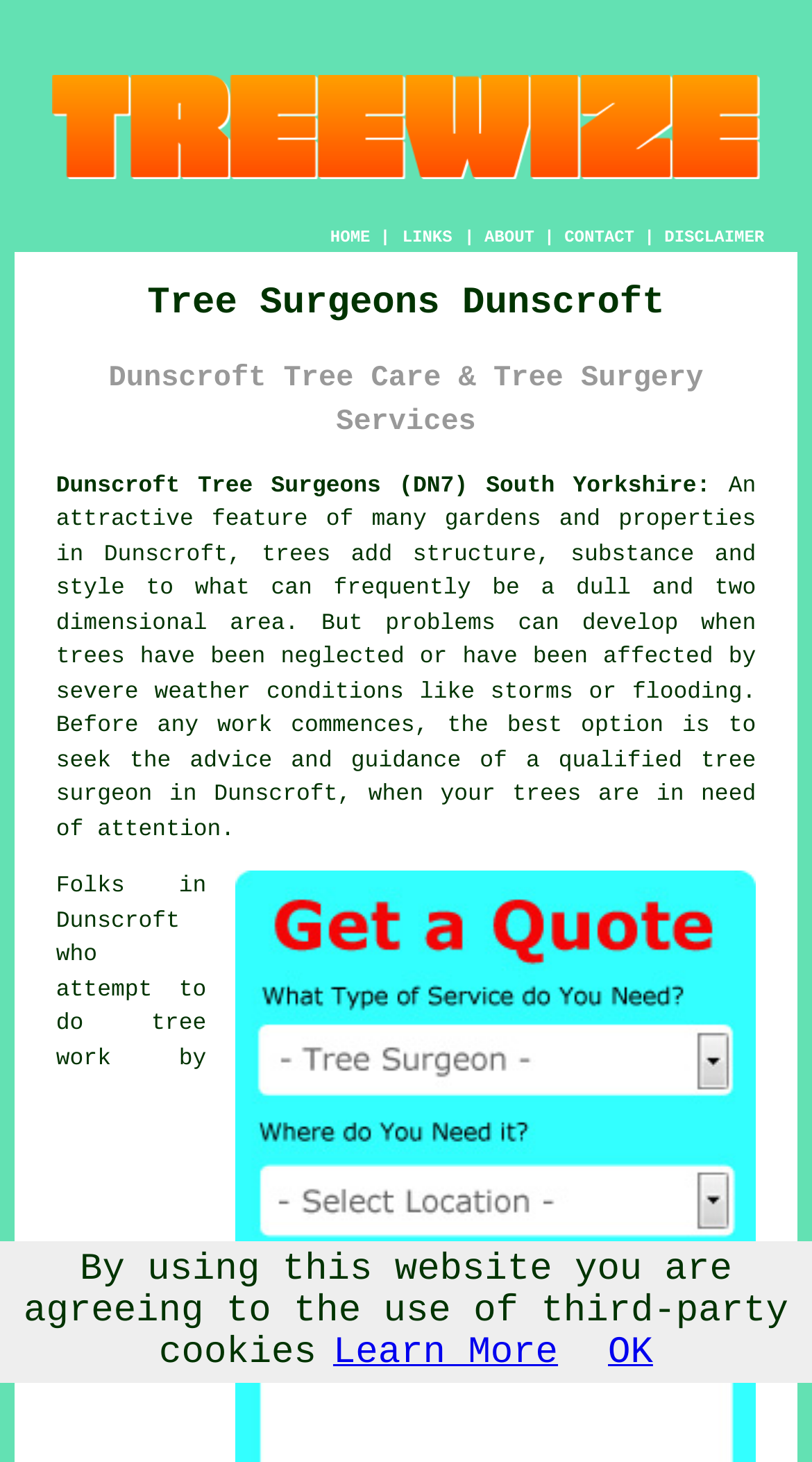Please identify the bounding box coordinates of the element that needs to be clicked to perform the following instruction: "Click the tree surgeon link".

[0.069, 0.512, 0.931, 0.553]